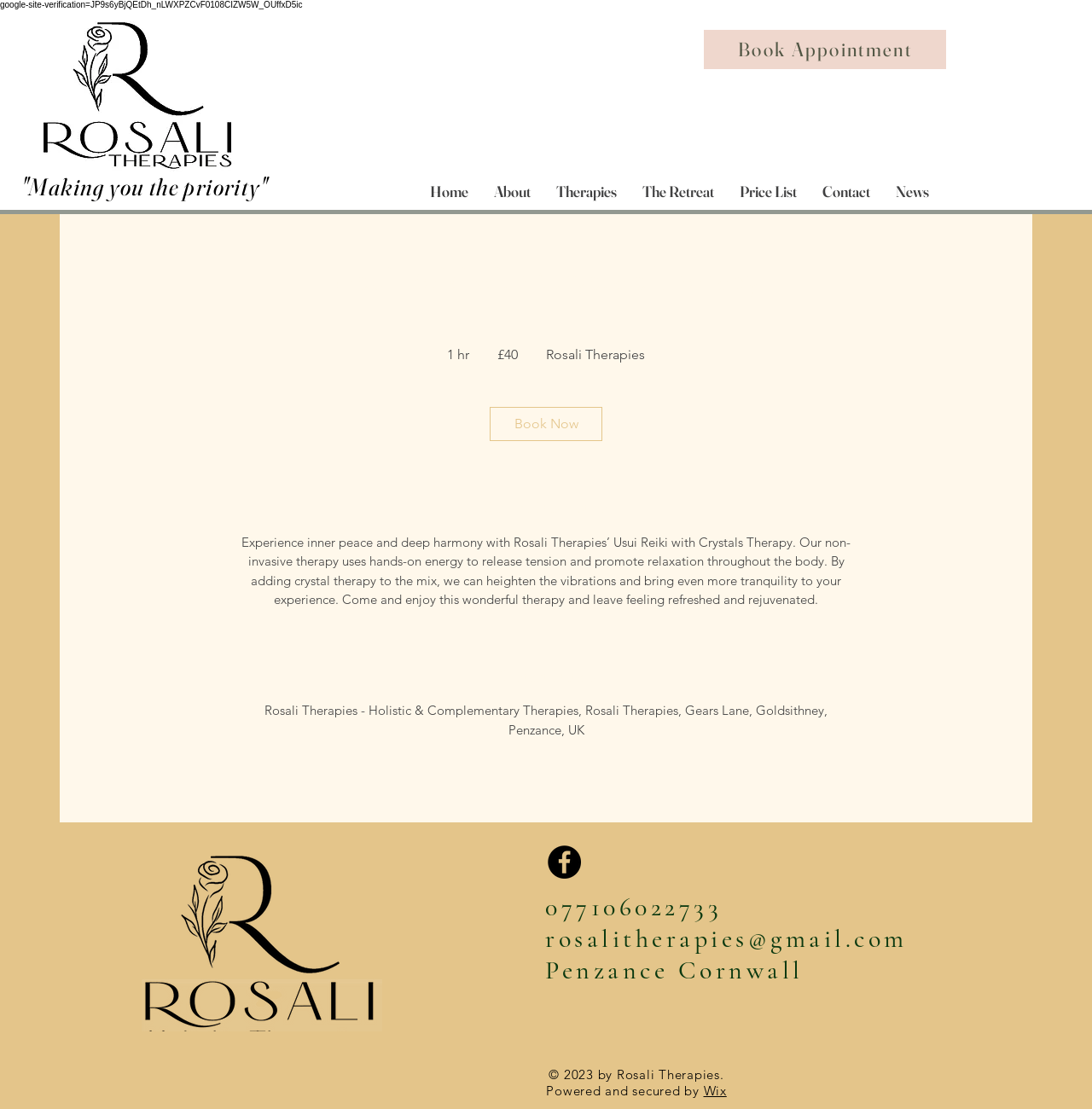Please identify the bounding box coordinates of the area I need to click to accomplish the following instruction: "Click on Arabic link".

None